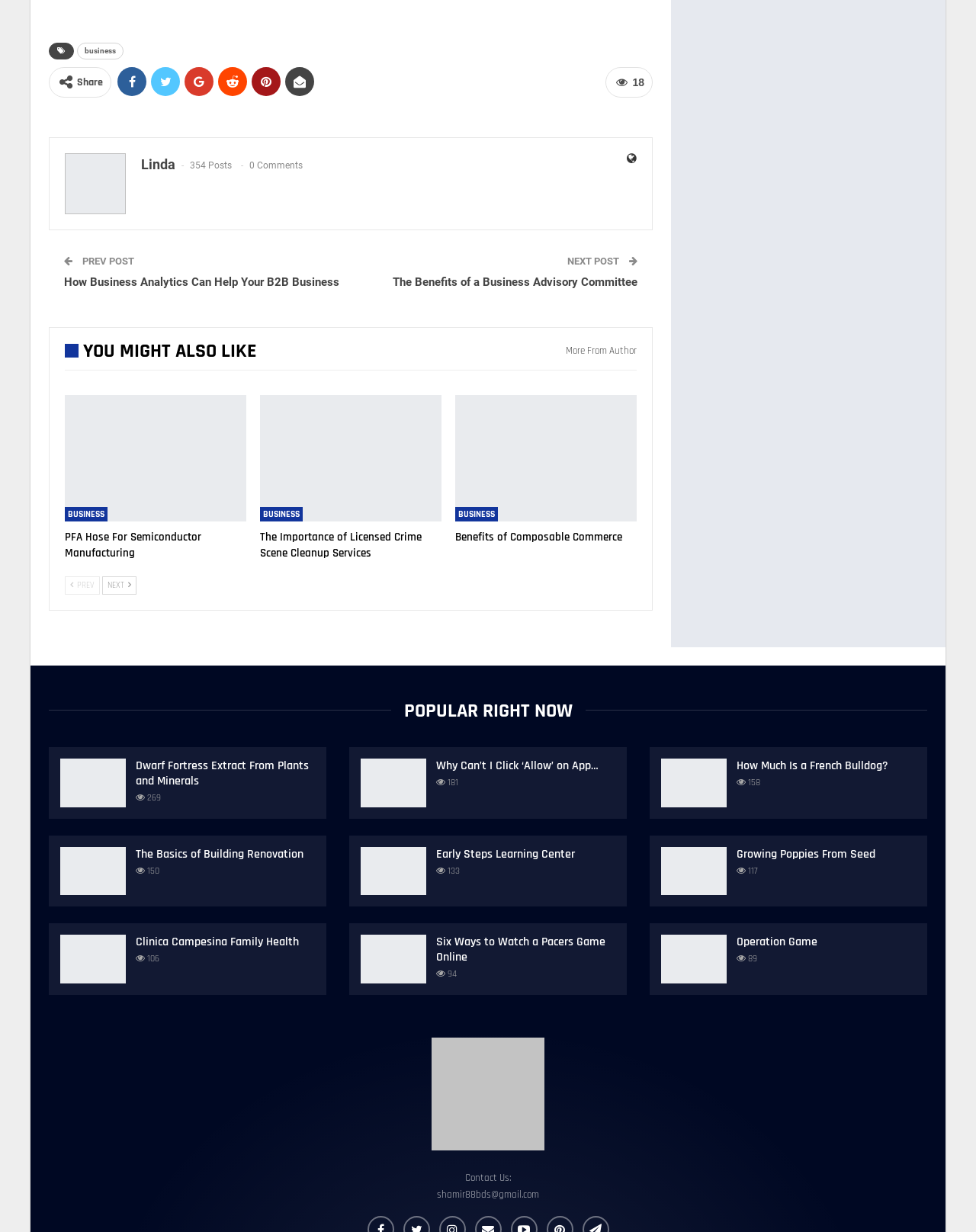What is the category of the post 'How Business Analytics Can Help Your B2B Business'?
Look at the webpage screenshot and answer the question with a detailed explanation.

I found the answer by looking at the link element with the text 'BUSINESS' which is located near the link element with the text 'How Business Analytics Can Help Your B2B Business'.